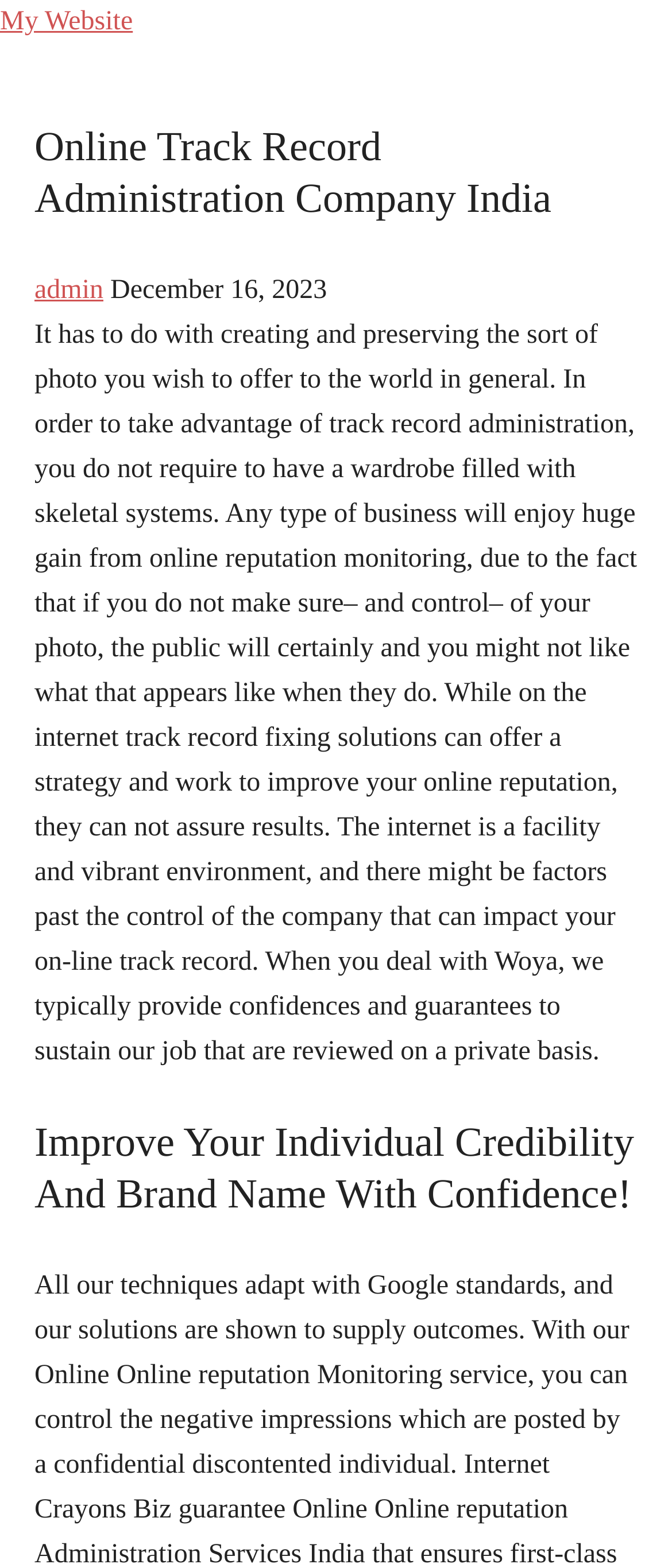From the given element description: "admin", find the bounding box for the UI element. Provide the coordinates as four float numbers between 0 and 1, in the order [left, top, right, bottom].

[0.051, 0.176, 0.154, 0.194]